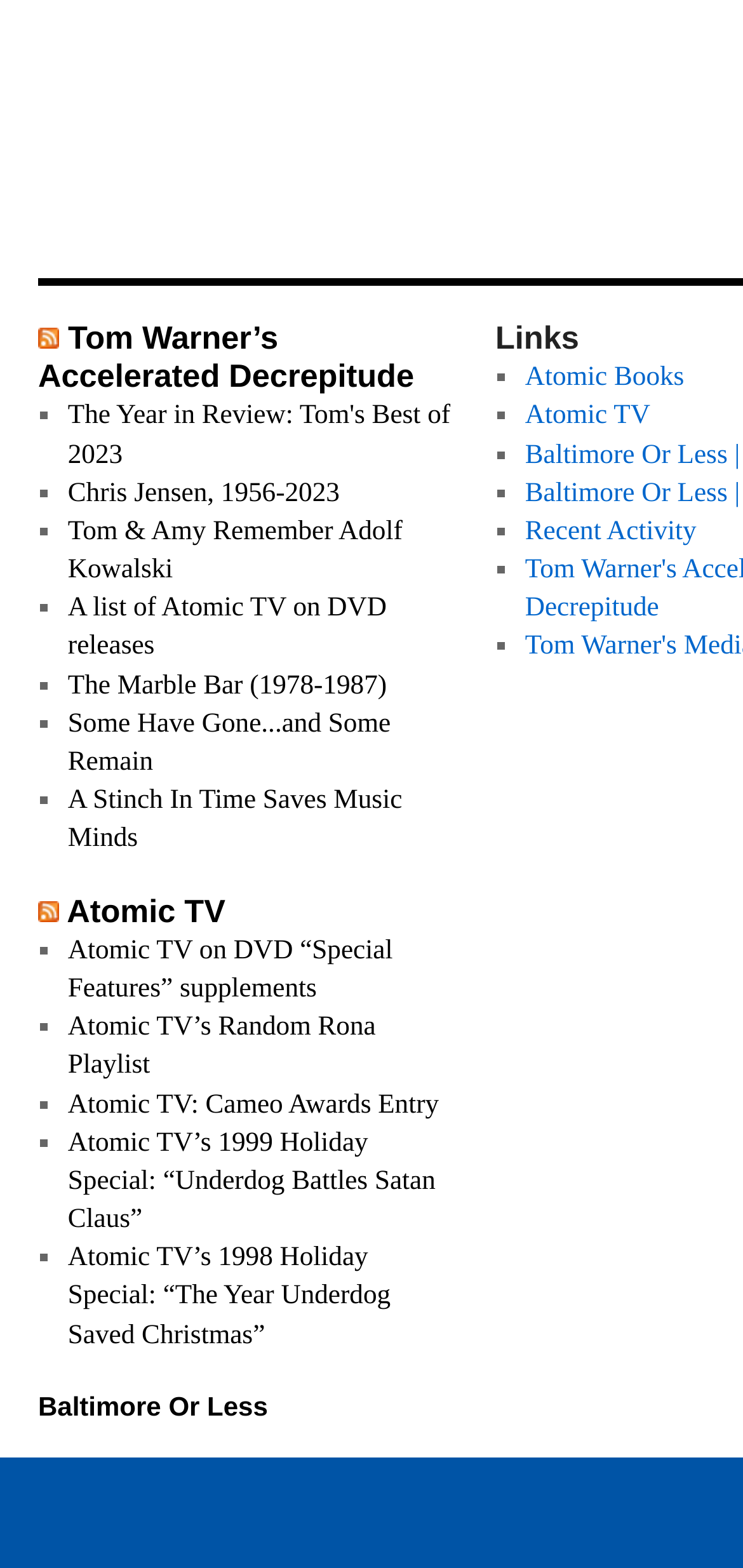Using the description: "Chris Jensen, 1956-2023", determine the UI element's bounding box coordinates. Ensure the coordinates are in the format of four float numbers between 0 and 1, i.e., [left, top, right, bottom].

[0.091, 0.35, 0.457, 0.369]